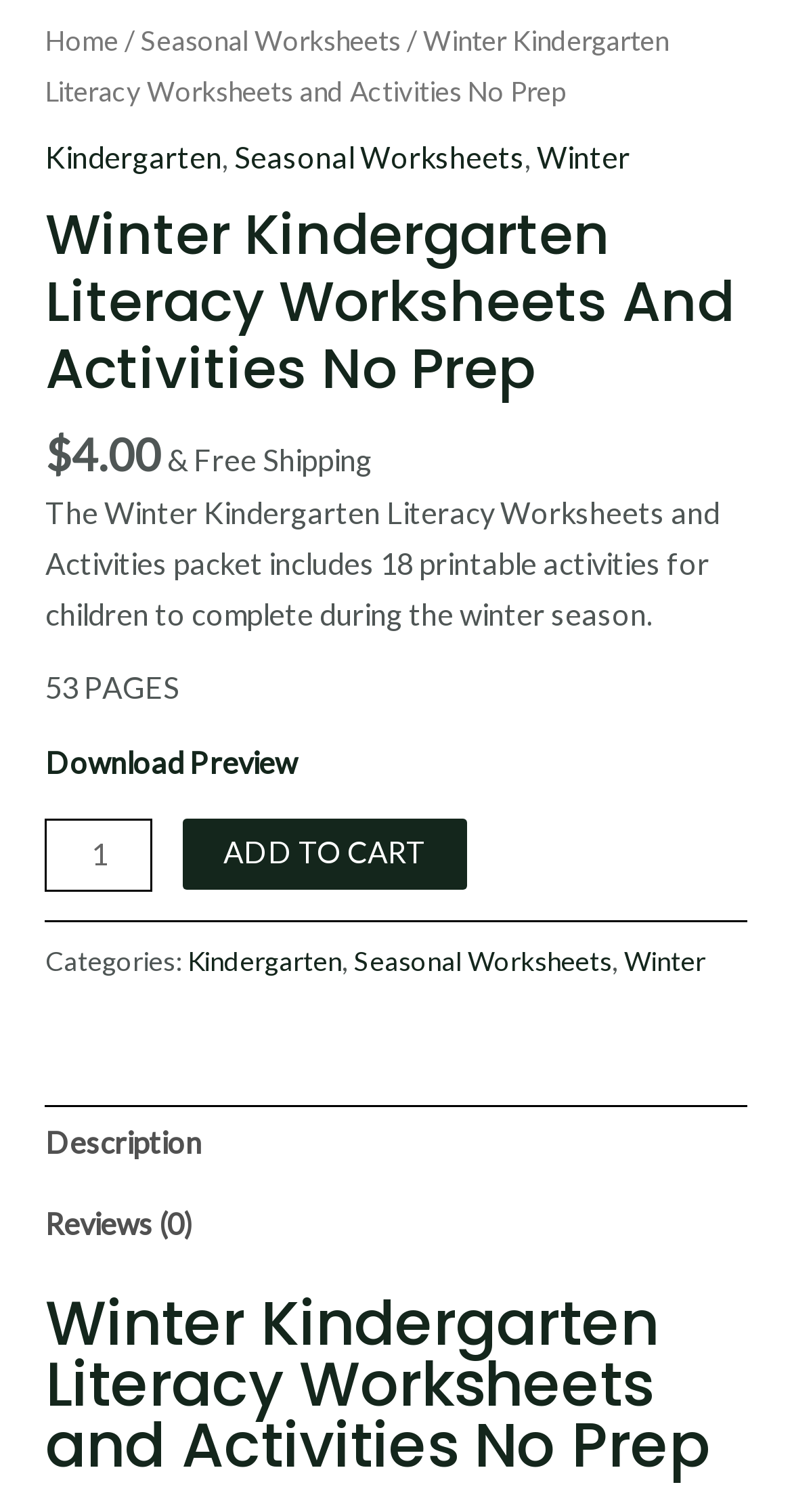Carefully examine the image and provide an in-depth answer to the question: What is the minimum quantity of the product that can be purchased?

The minimum quantity of the product that can be purchased can be found in the 'Product quantity' spin button. The 'valuemin' attribute of the spin button is set to 1, indicating that the minimum quantity is 1.